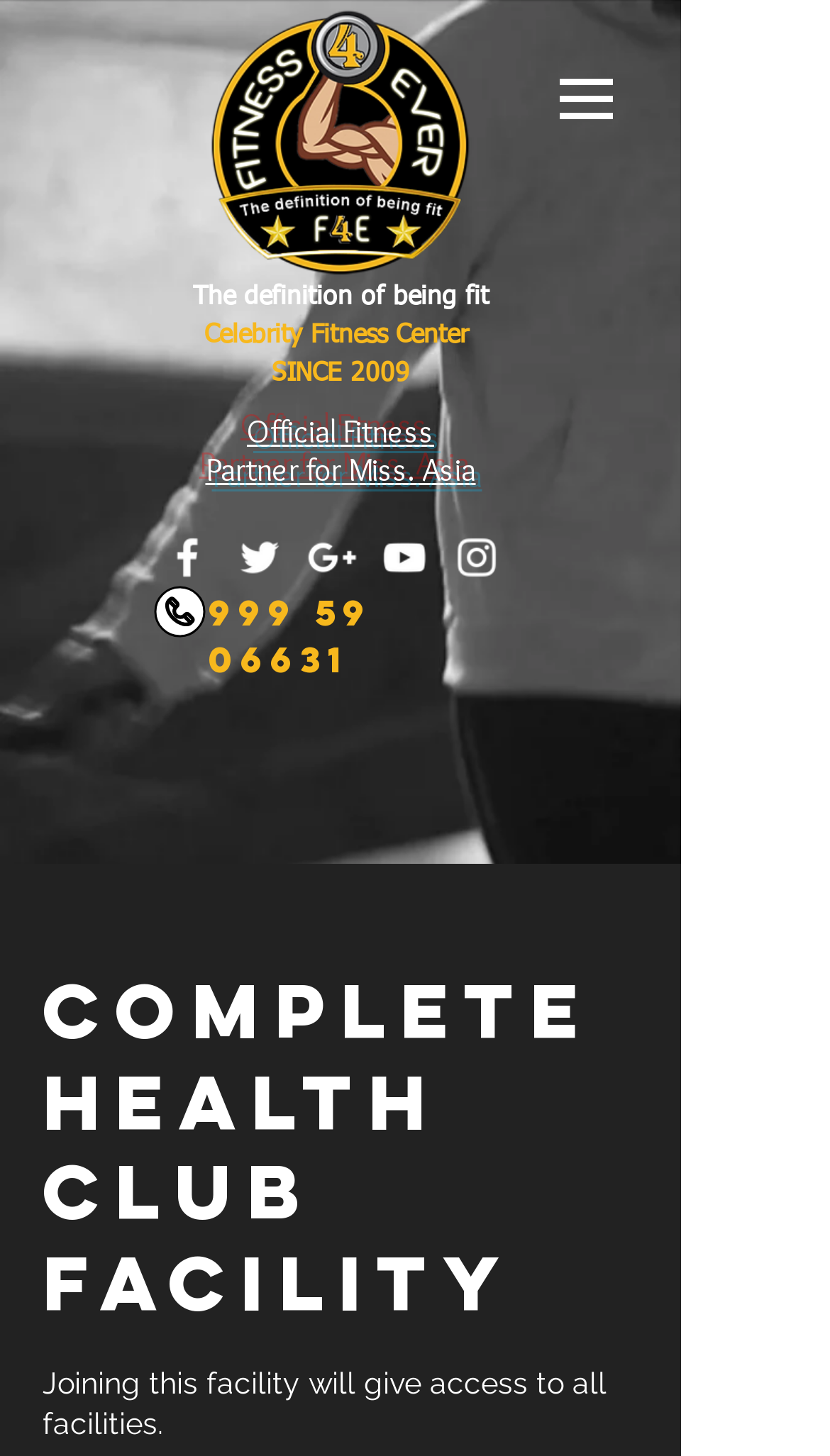Ascertain the bounding box coordinates for the UI element detailed here: "aria-label="Fitness4ever Google+"". The coordinates should be provided as [left, top, right, bottom] with each value being a float between 0 and 1.

[0.369, 0.366, 0.431, 0.401]